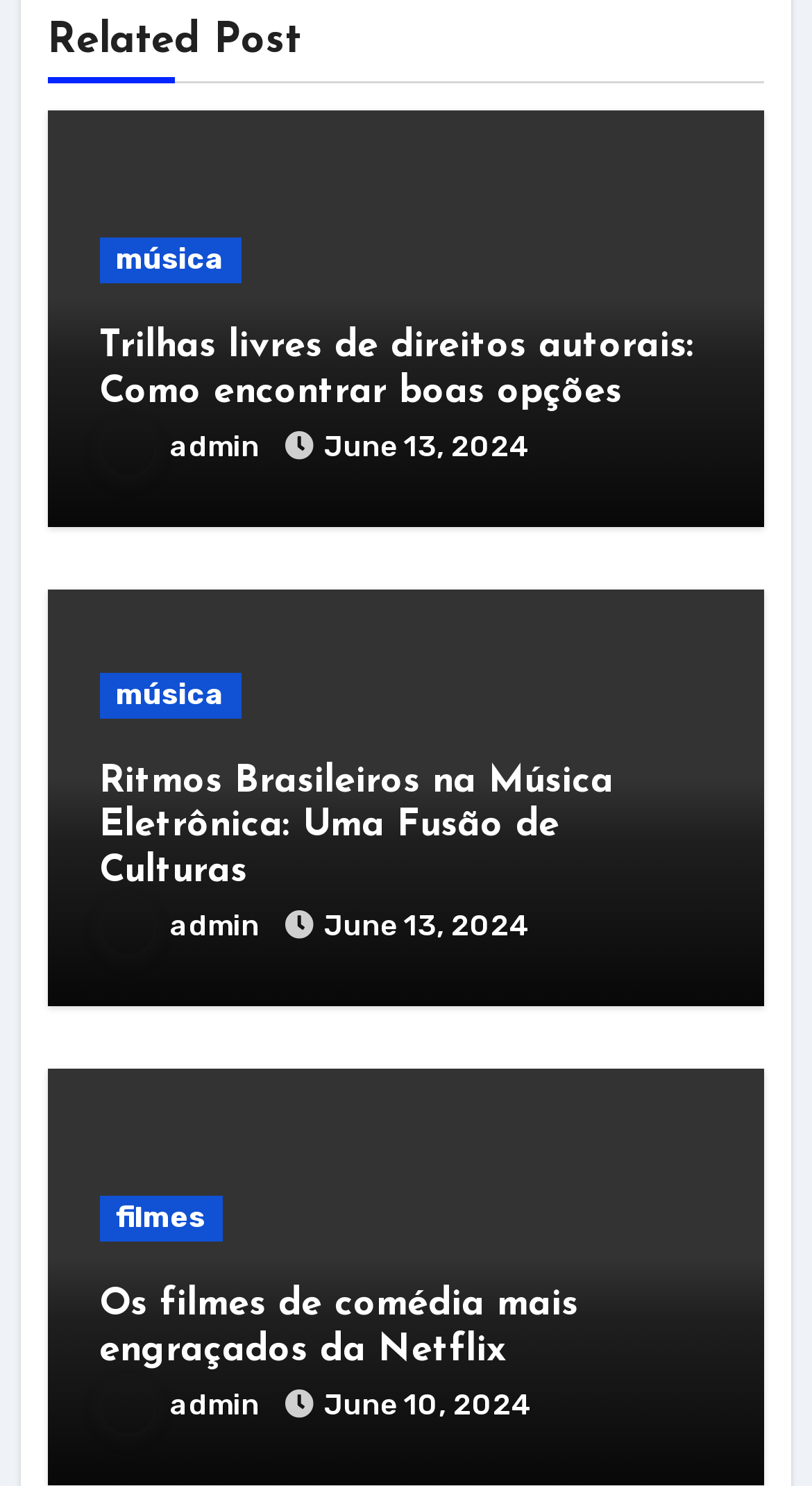Determine the bounding box coordinates for the clickable element to execute this instruction: "Click on the 'filmes' link". Provide the coordinates as four float numbers between 0 and 1, i.e., [left, top, right, bottom].

[0.122, 0.805, 0.274, 0.836]